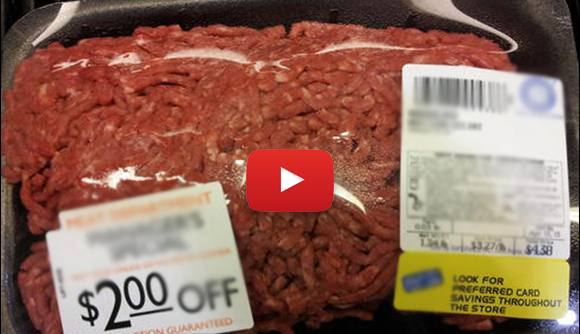What is the purpose of the play button?
Using the details shown in the screenshot, provide a comprehensive answer to the question.

The large play button in the center of the image draws attention, suggesting that this image is linked to a video that provides further information or discussion on the topic of 'health' foods and their impact on digestive health.